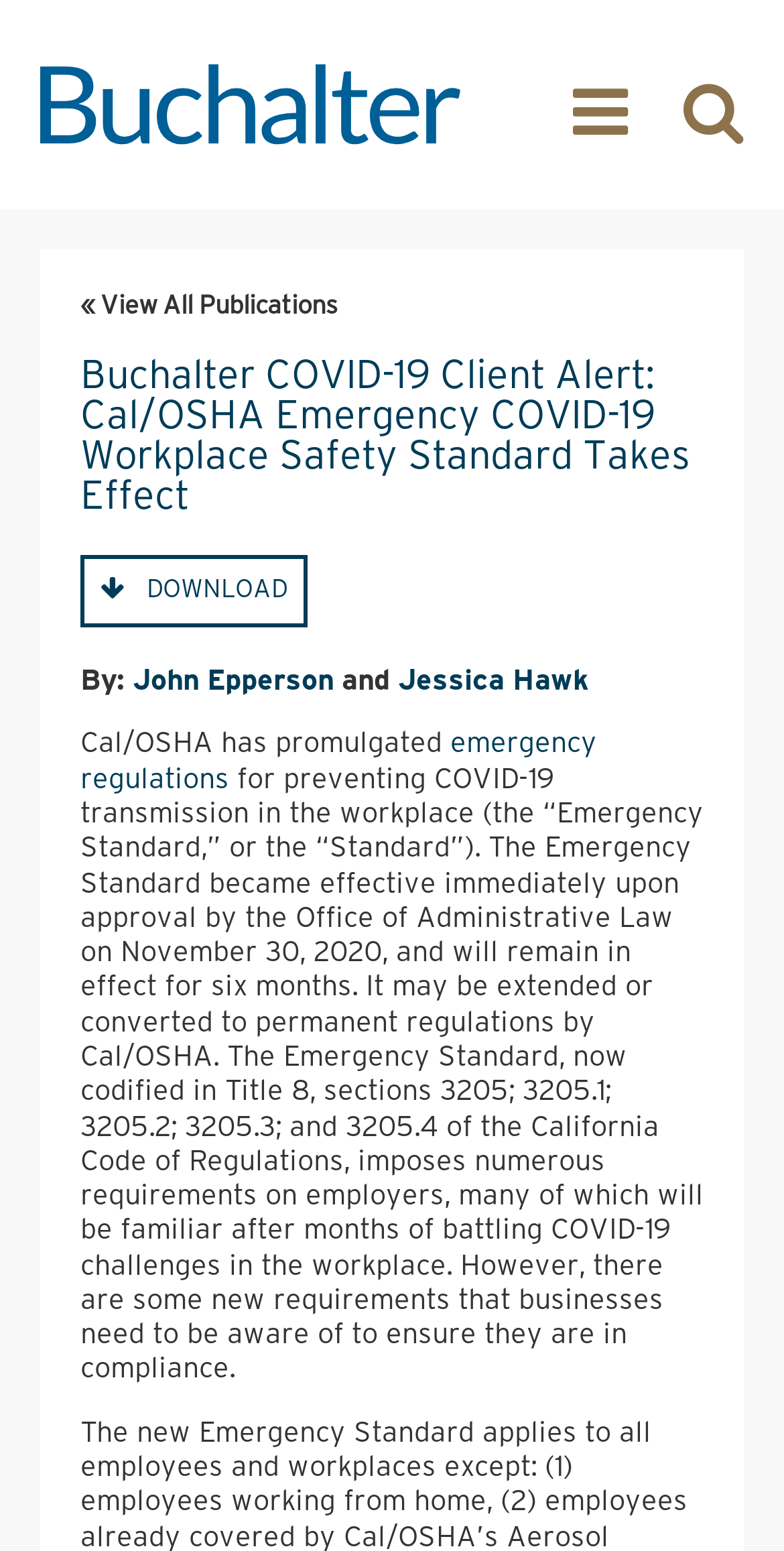From the webpage screenshot, identify the region described by « View All Publications. Provide the bounding box coordinates as (top-left x, top-left y, bottom-right x, bottom-right y), with each value being a floating point number between 0 and 1.

[0.103, 0.19, 0.431, 0.207]